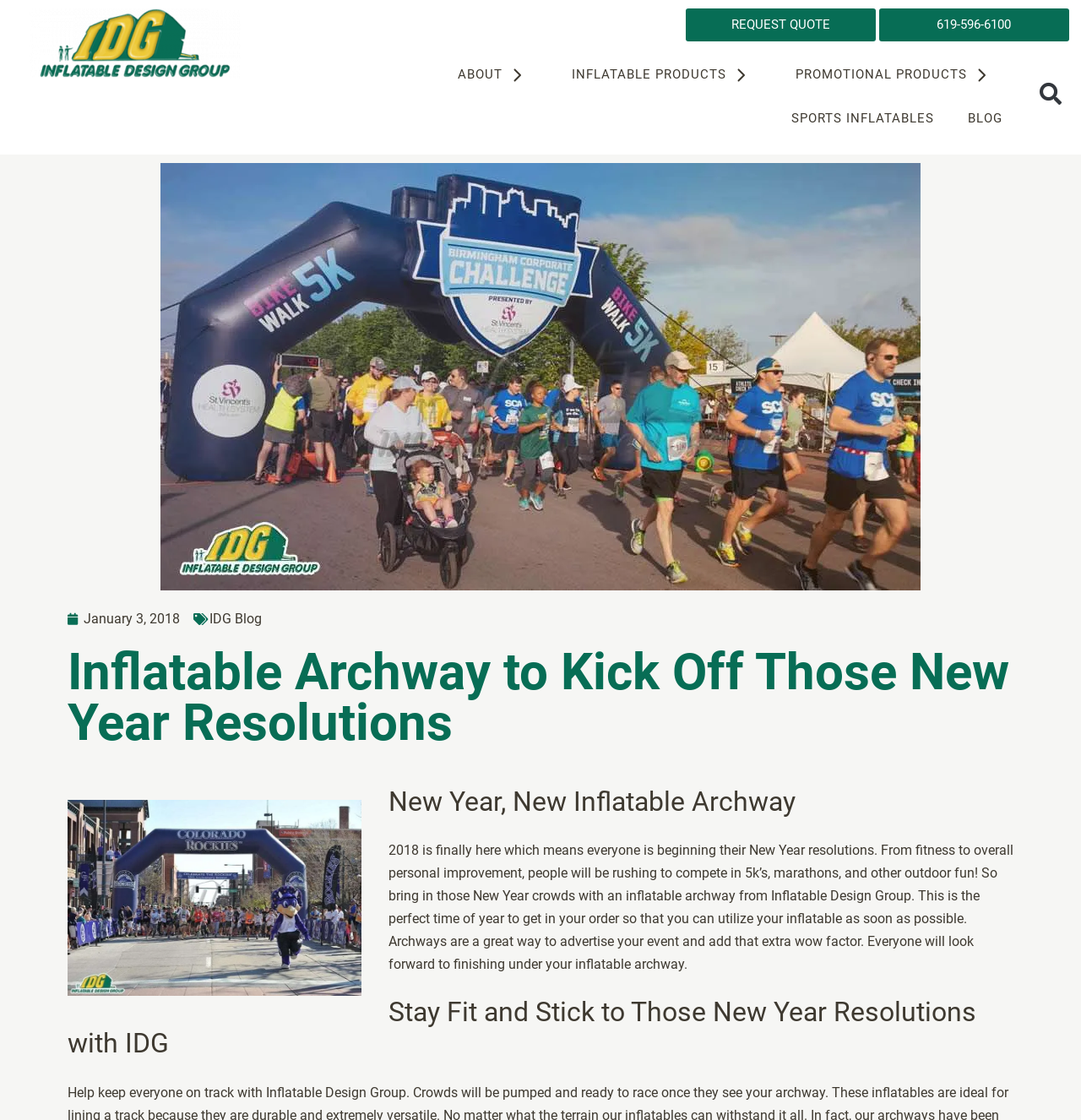What is the company name on the top left?
Answer the question with a single word or phrase, referring to the image.

Inflatable Design Group